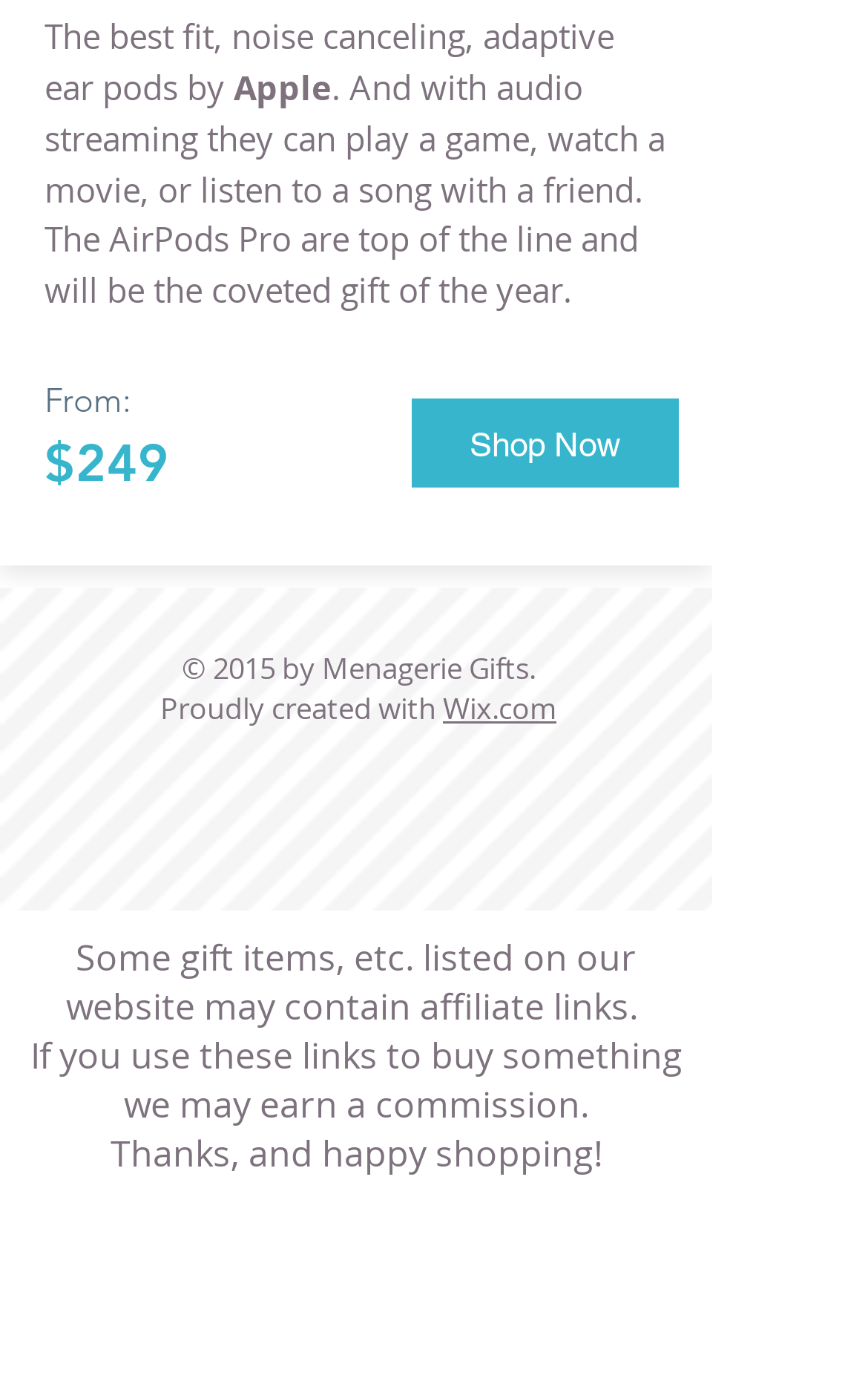What is the name of the website creator?
Provide a one-word or short-phrase answer based on the image.

Menagerie Gifts